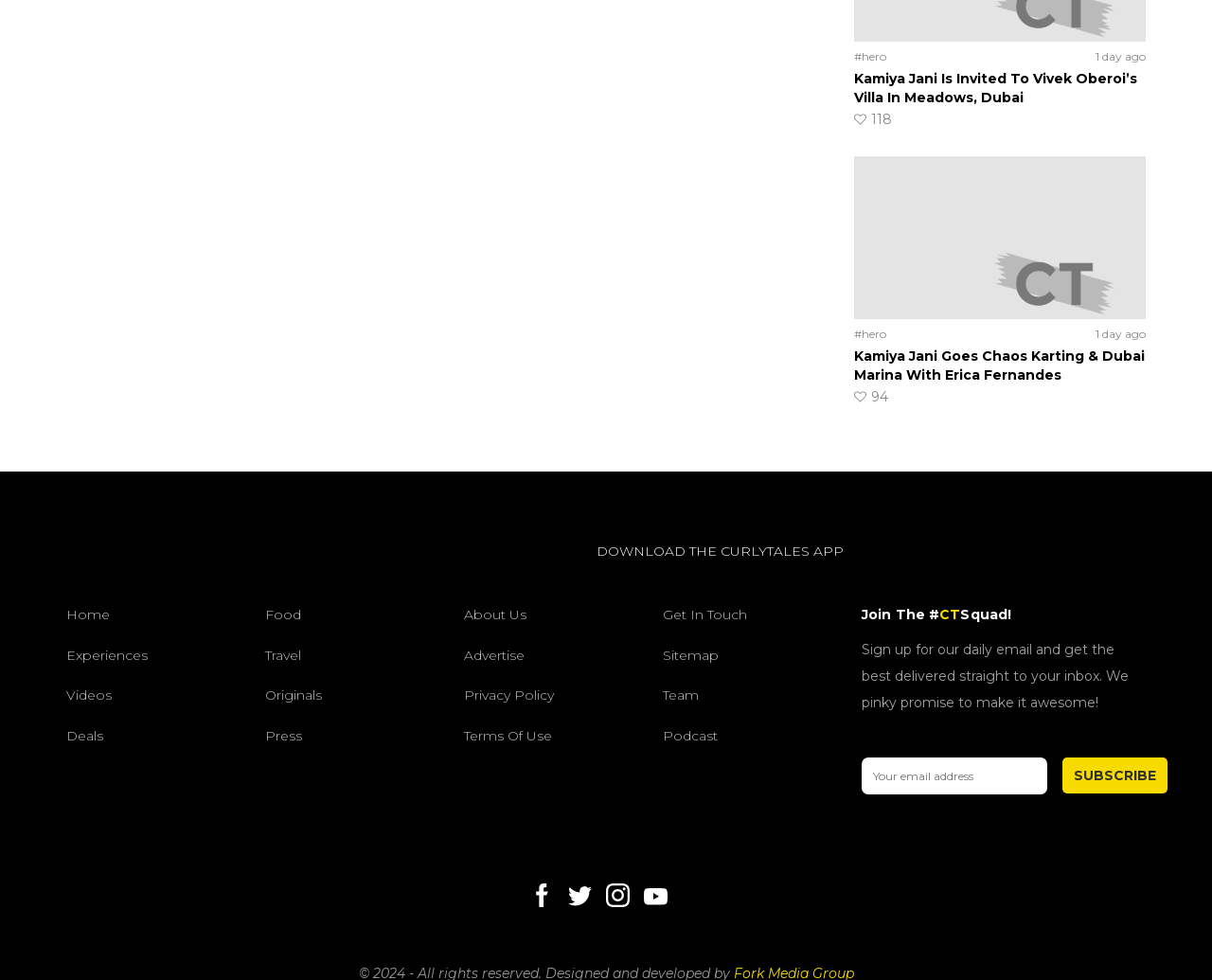Specify the bounding box coordinates of the element's area that should be clicked to execute the given instruction: "Click on the 'Kamiya Jani Is Invited To Vivek Oberoi’s Villa In Meadows, Dubai' article". The coordinates should be four float numbers between 0 and 1, i.e., [left, top, right, bottom].

[0.705, 0.065, 0.945, 0.113]